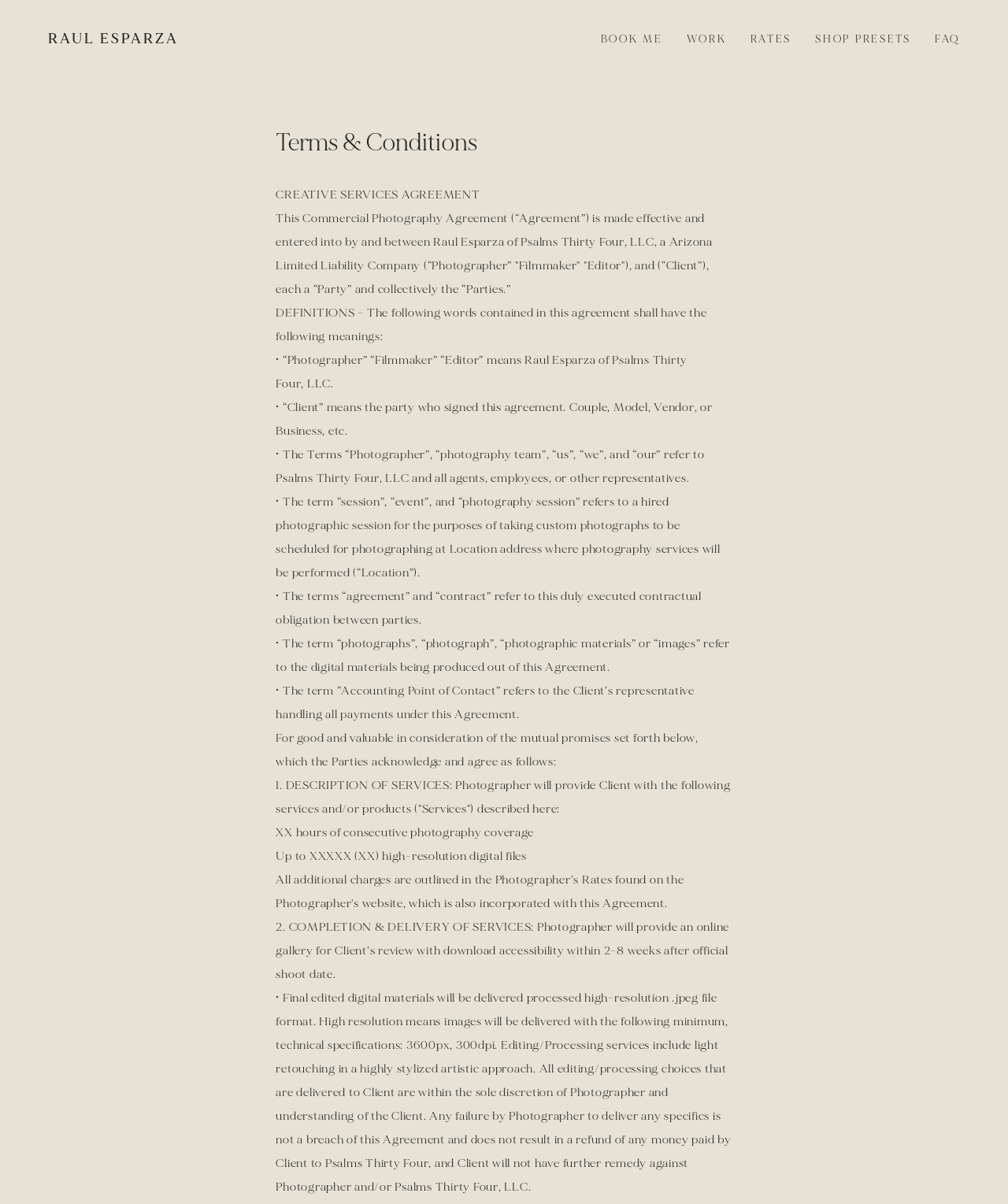How long will it take for the photographer to provide an online gallery for the client's review?
Can you offer a detailed and complete answer to this question?

I found the answer by reading the section on completion and delivery of services, which states that the photographer will provide an online gallery for the client's review within 2-8 weeks after the official shoot date.